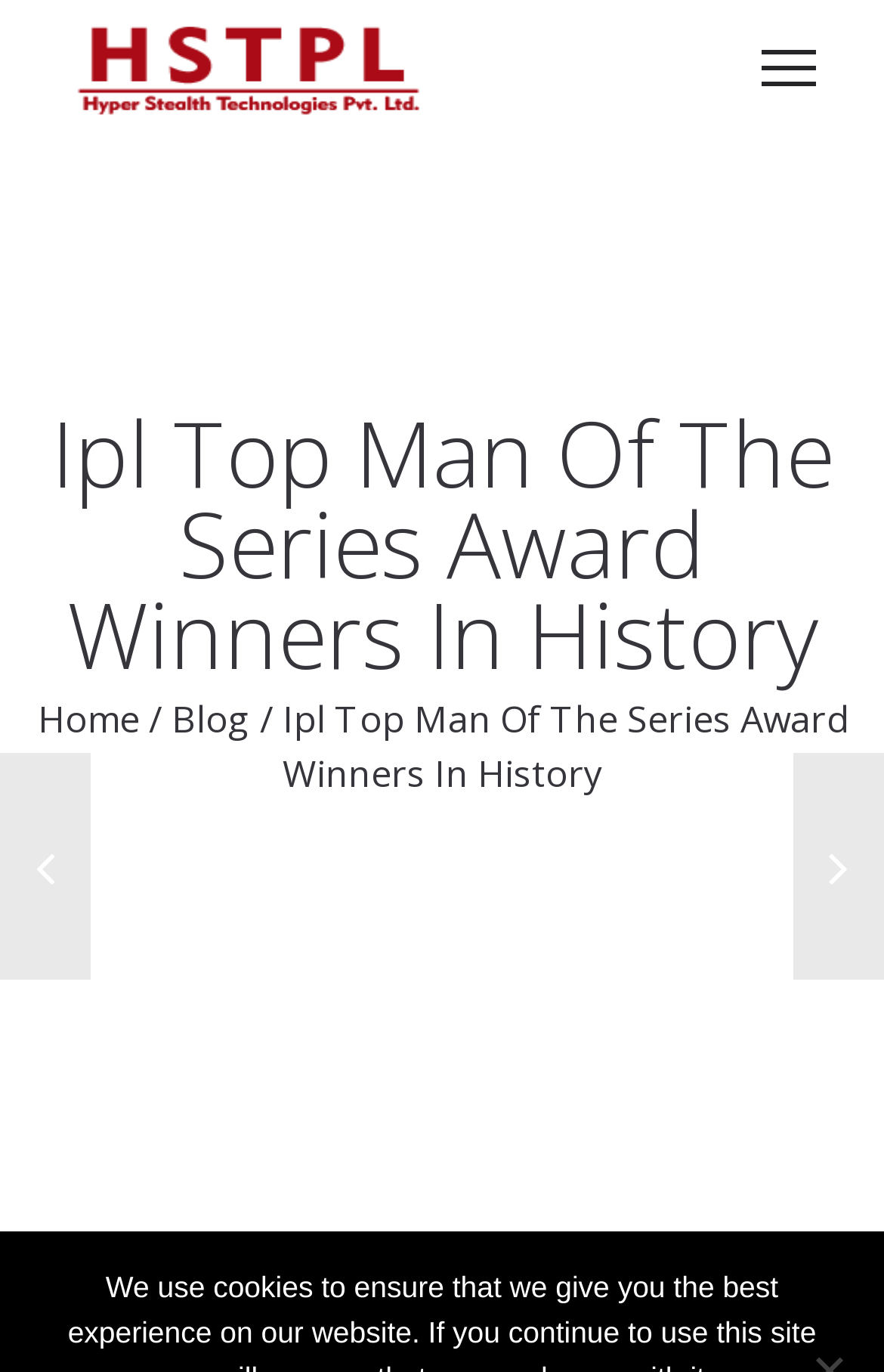What is the topic of the webpage?
Using the visual information from the image, give a one-word or short-phrase answer.

IPL award winners